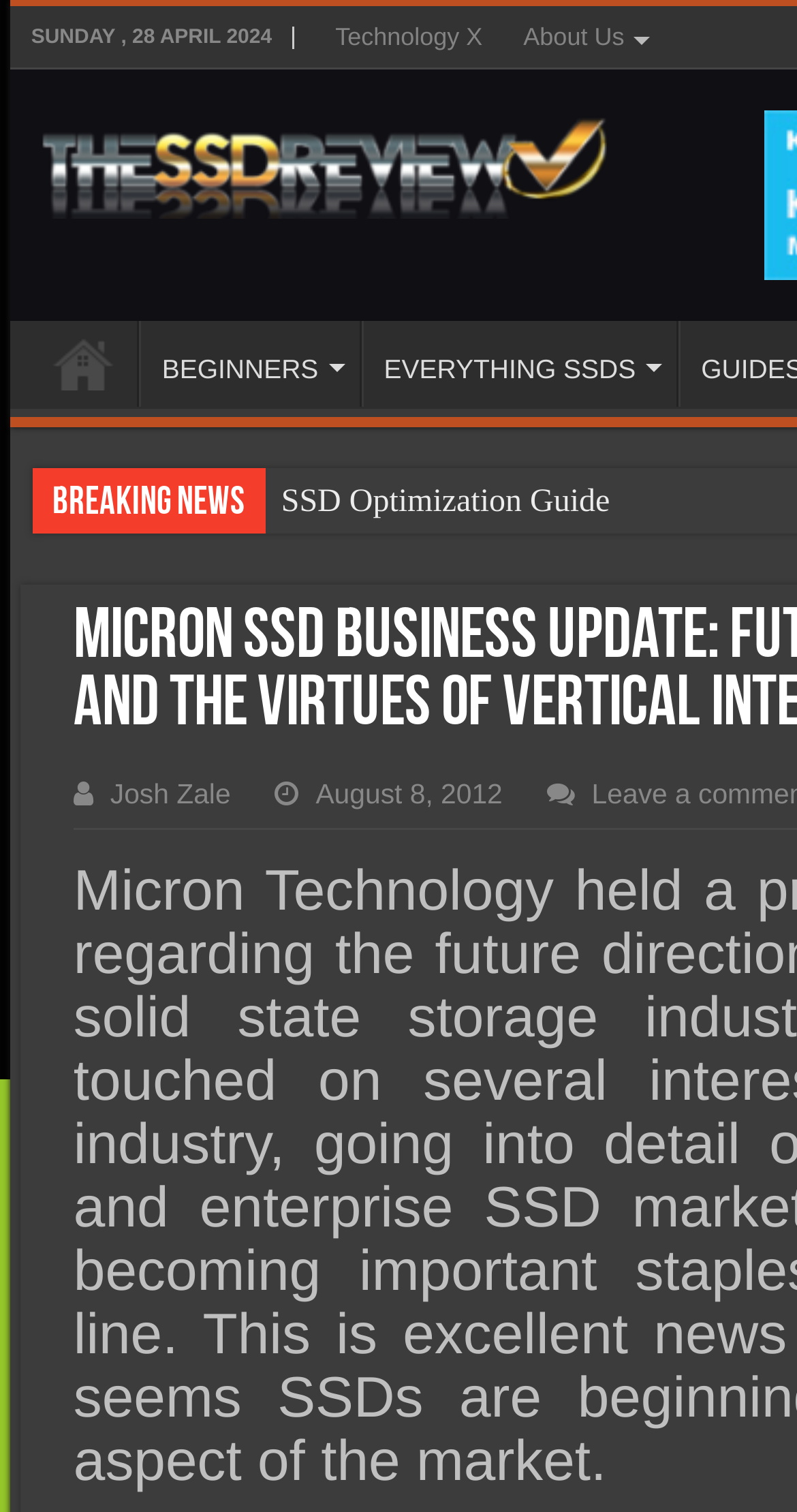Determine the bounding box coordinates for the clickable element to execute this instruction: "check out BEGINNERS section". Provide the coordinates as four float numbers between 0 and 1, i.e., [left, top, right, bottom].

[0.175, 0.213, 0.451, 0.27]